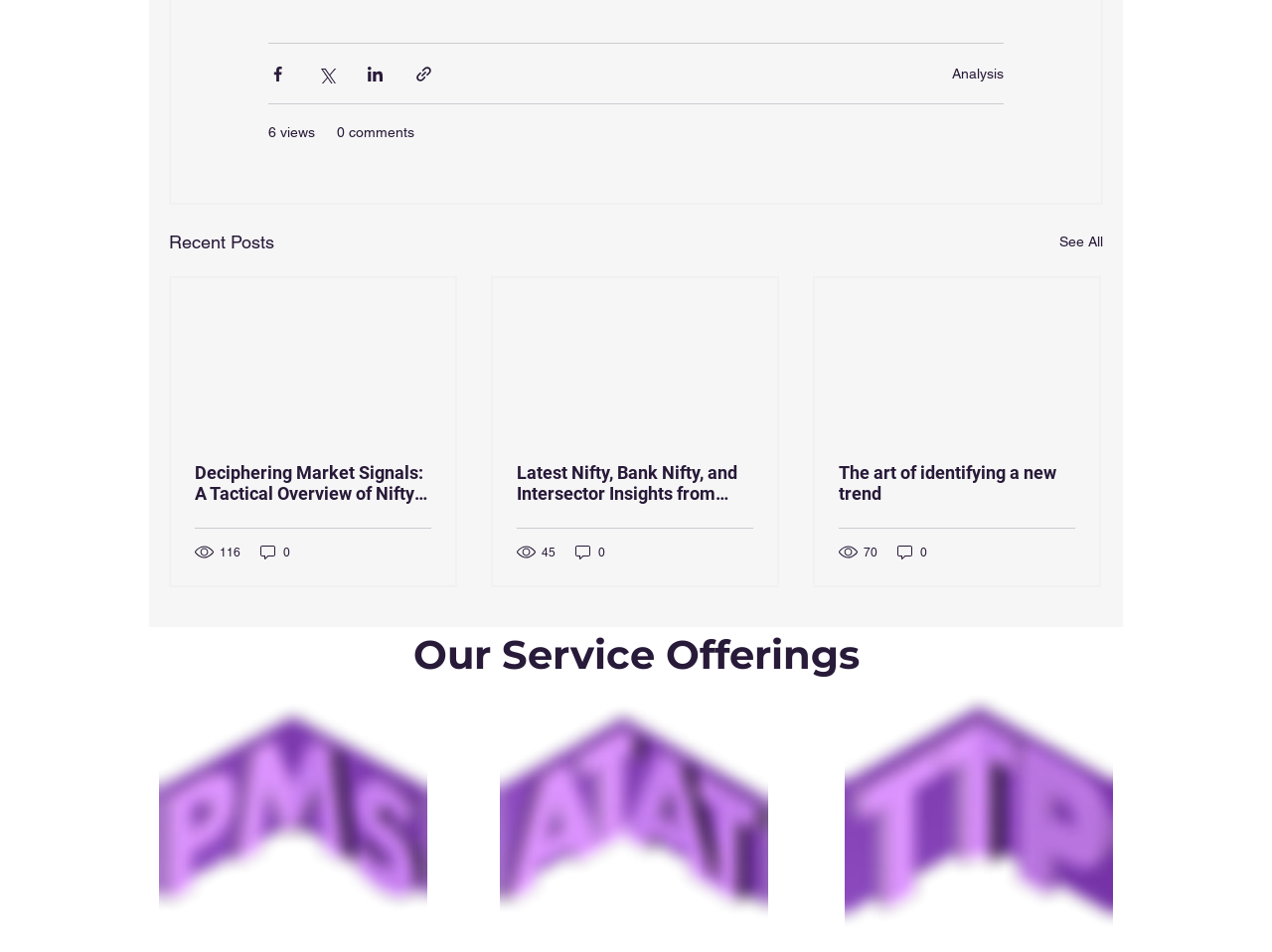Could you find the bounding box coordinates of the clickable area to complete this instruction: "Share via Facebook"?

[0.211, 0.067, 0.226, 0.087]